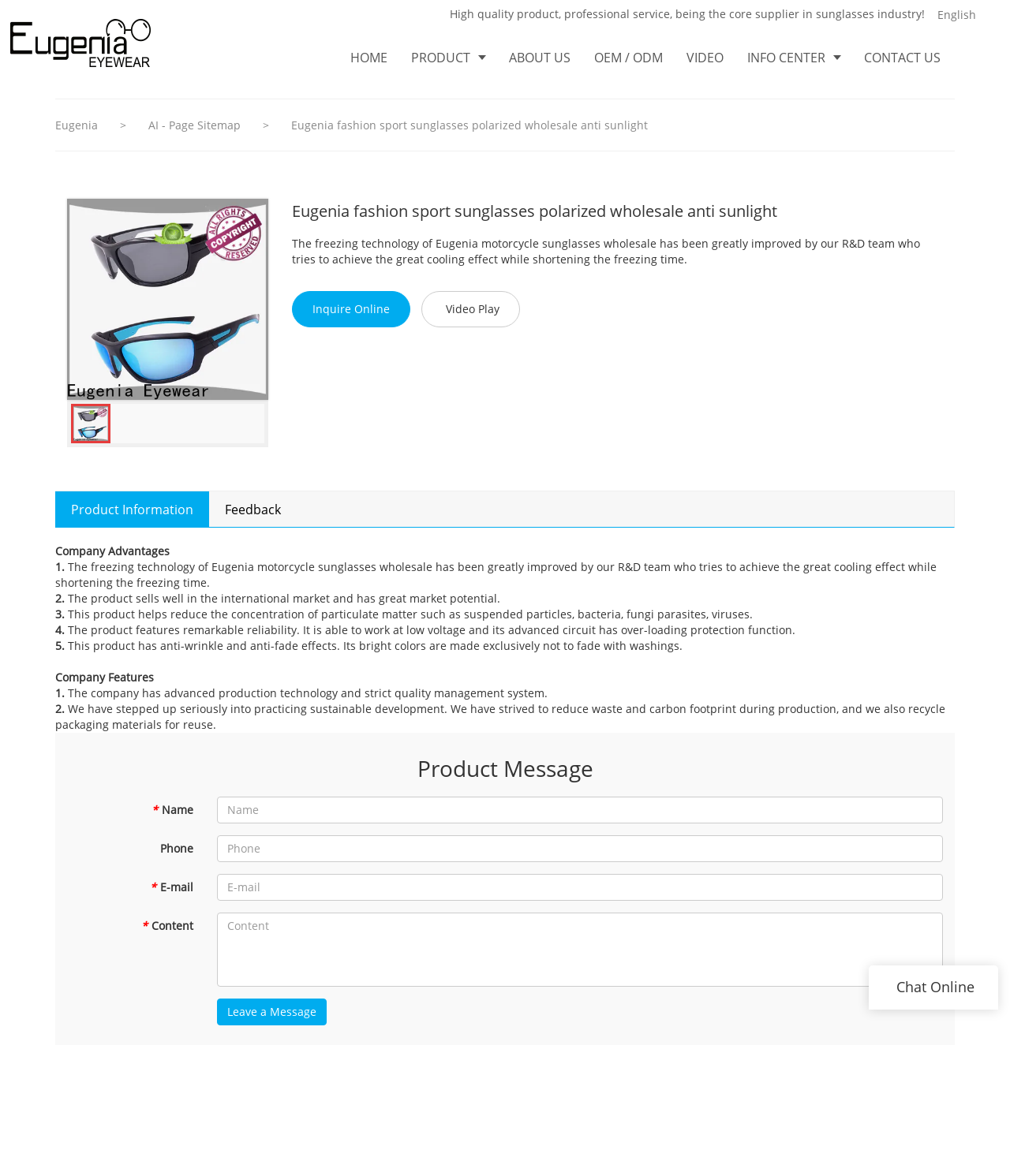Provide a short answer to the following question with just one word or phrase: How many company advantages are listed?

5